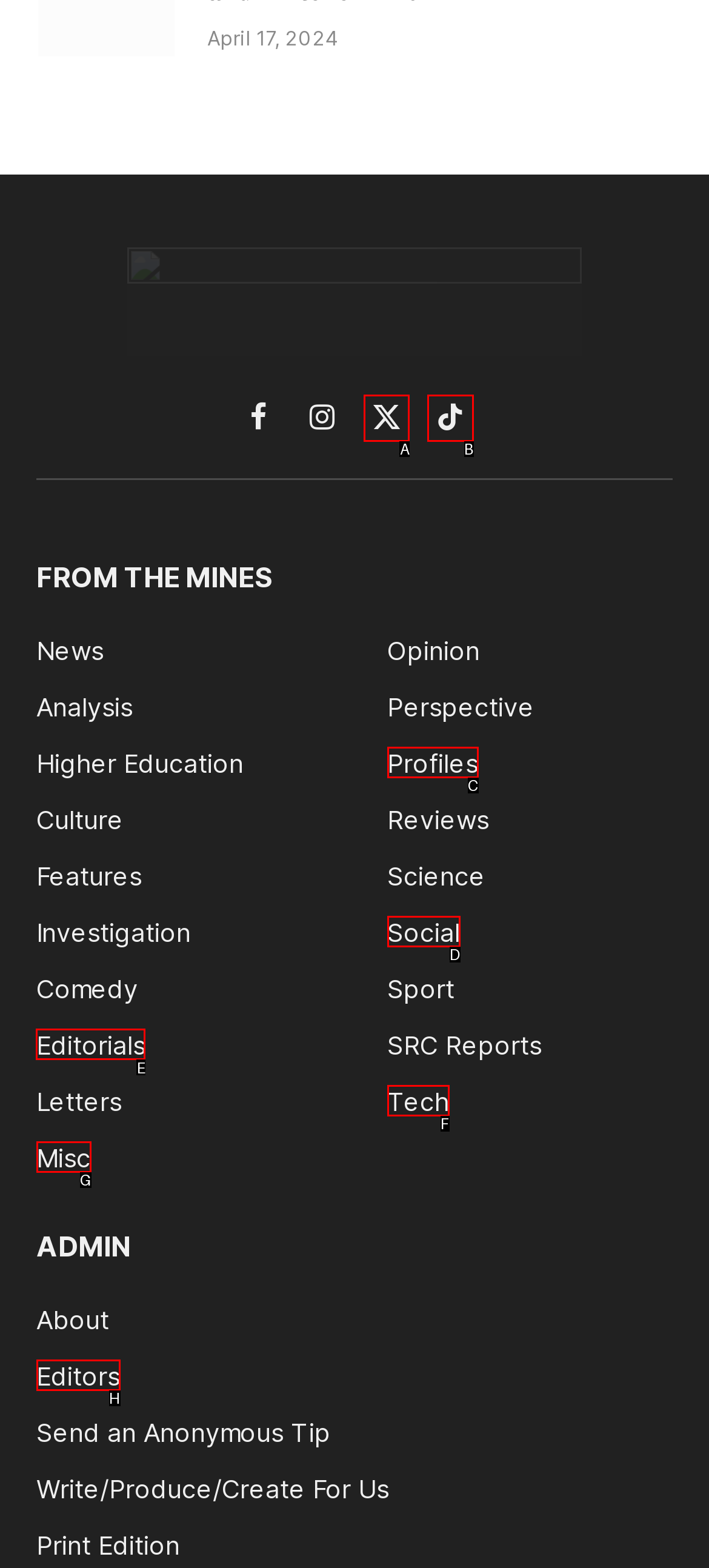Choose the HTML element that should be clicked to achieve this task: Read editorials
Respond with the letter of the correct choice.

E